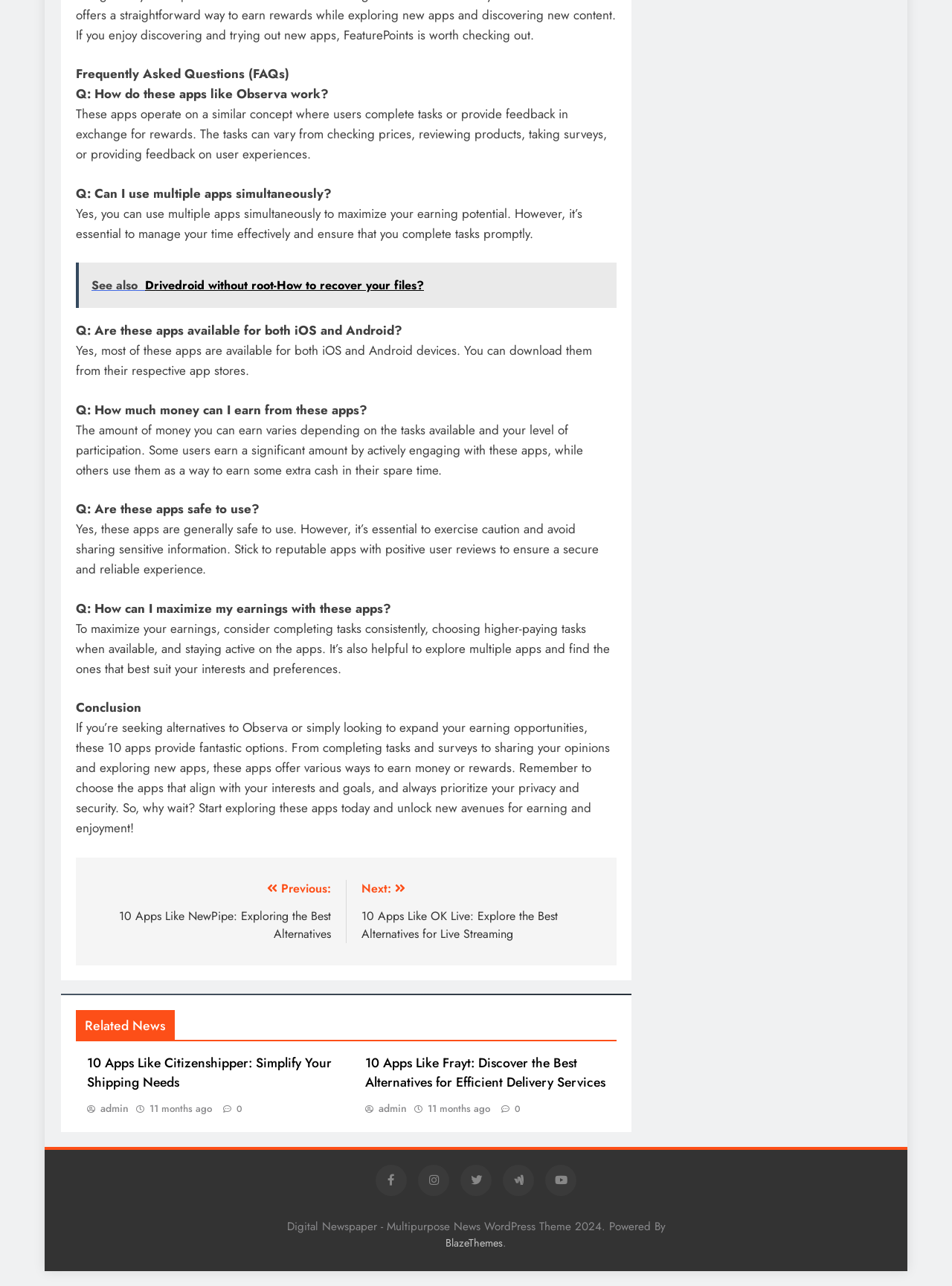Please locate the bounding box coordinates for the element that should be clicked to achieve the following instruction: "Read '10 Apps Like Citizenshipper: Simplify Your Shipping Needs' article". Ensure the coordinates are given as four float numbers between 0 and 1, i.e., [left, top, right, bottom].

[0.072, 0.819, 0.364, 0.868]